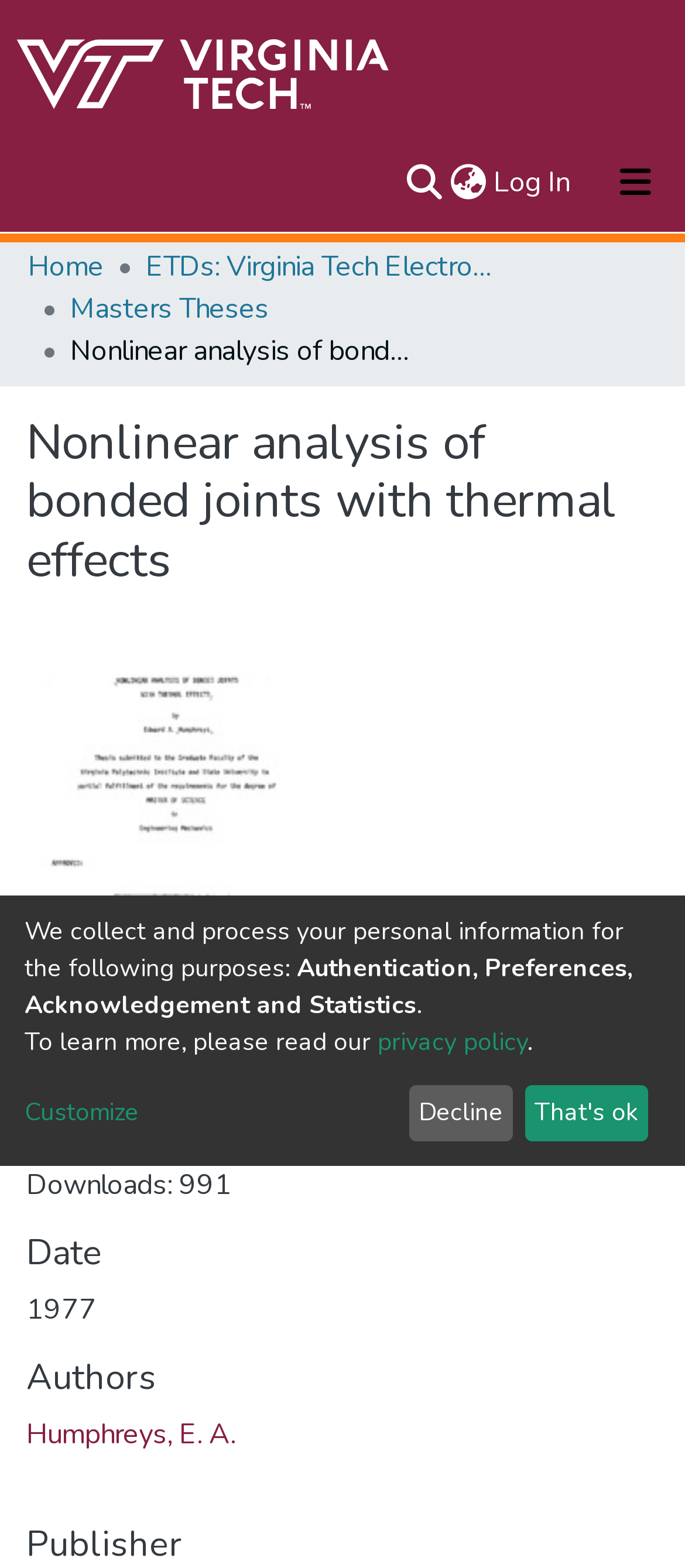From the given element description: "Categories", find the bounding box for the UI element. Provide the coordinates as four float numbers between 0 and 1, in the order [left, top, right, bottom].

None